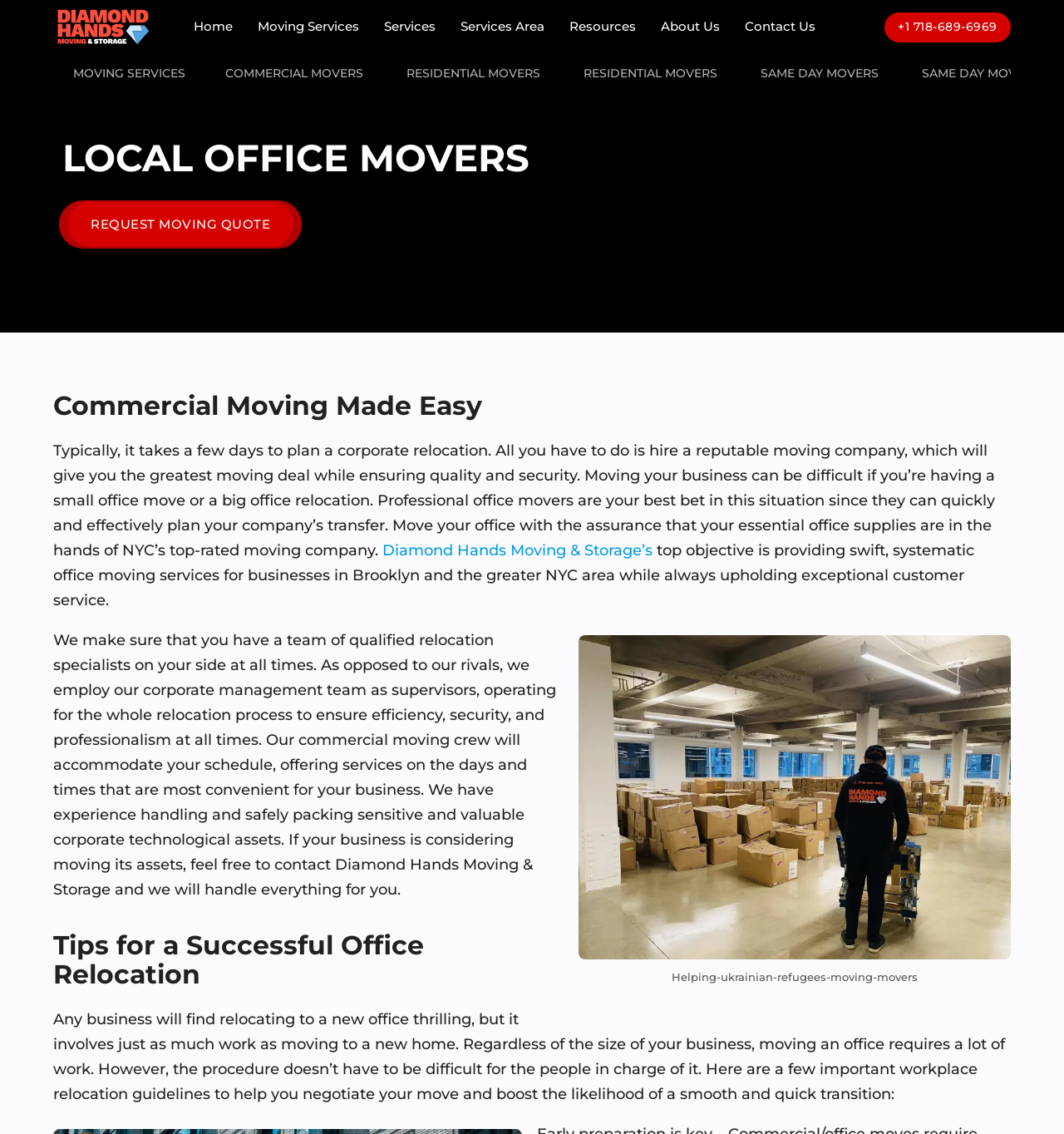Please analyze the image and provide a thorough answer to the question:
What is the company's approach to commercial moving?

The webpage states that the company employs its corporate management team as supervisors, operating for the whole relocation process to ensure efficiency, security, and professionalism at all times. This indicates that the company's approach to commercial moving is to employ its corporate management team as supervisors.